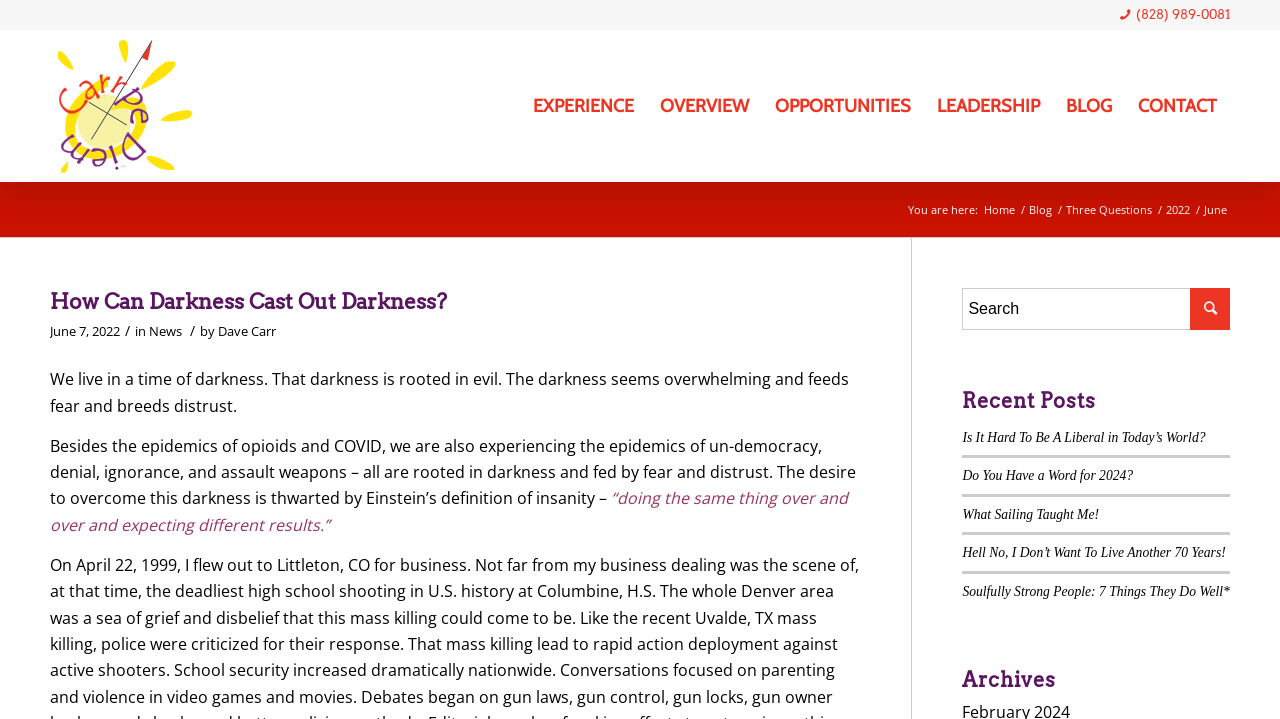For the following element description, predict the bounding box coordinates in the format (top-left x, top-left y, bottom-right x, bottom-right y). All values should be floating point numbers between 0 and 1. Description: What Sailing Taught Me!

[0.752, 0.705, 0.859, 0.726]